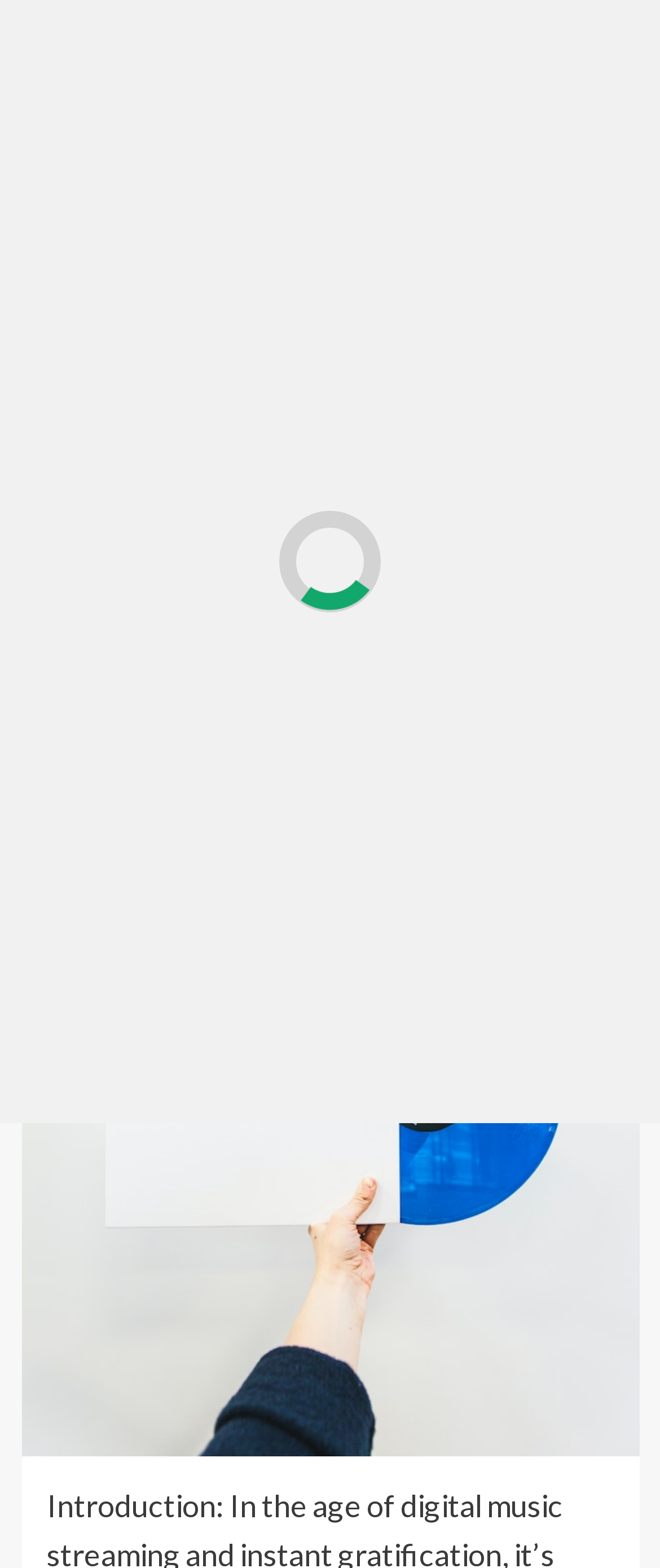Refer to the image and provide an in-depth answer to the question: 
What is the name of the website?

The name of the website can be found at the top left corner of the webpage, where it says 'GUEST POST' in bold font, and also has a smaller text 'GUEST POST IN UK' next to it.